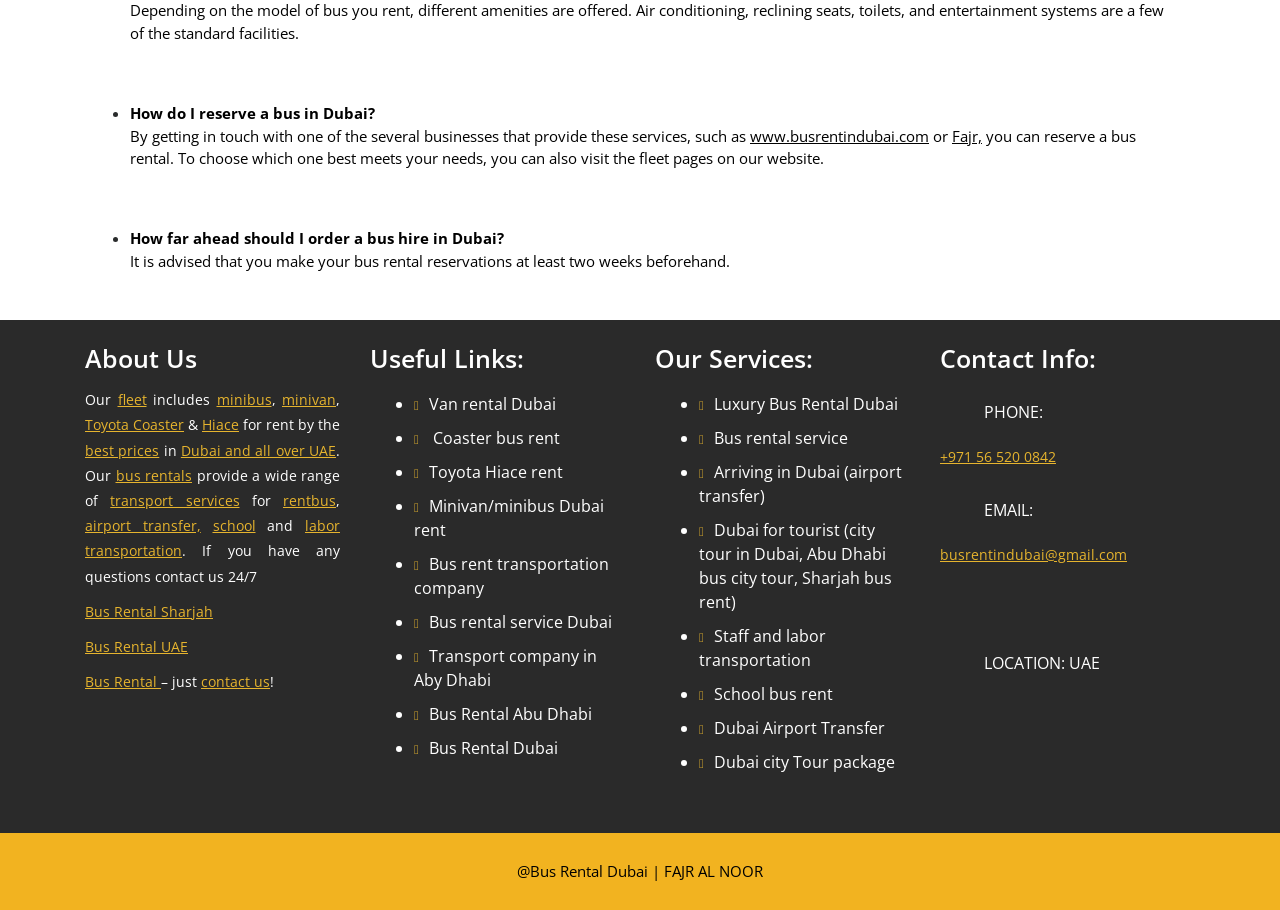Find the bounding box coordinates for the area you need to click to carry out the instruction: "Check 'Useful Links:'". The coordinates should be four float numbers between 0 and 1, indicated as [left, top, right, bottom].

[0.289, 0.379, 0.488, 0.415]